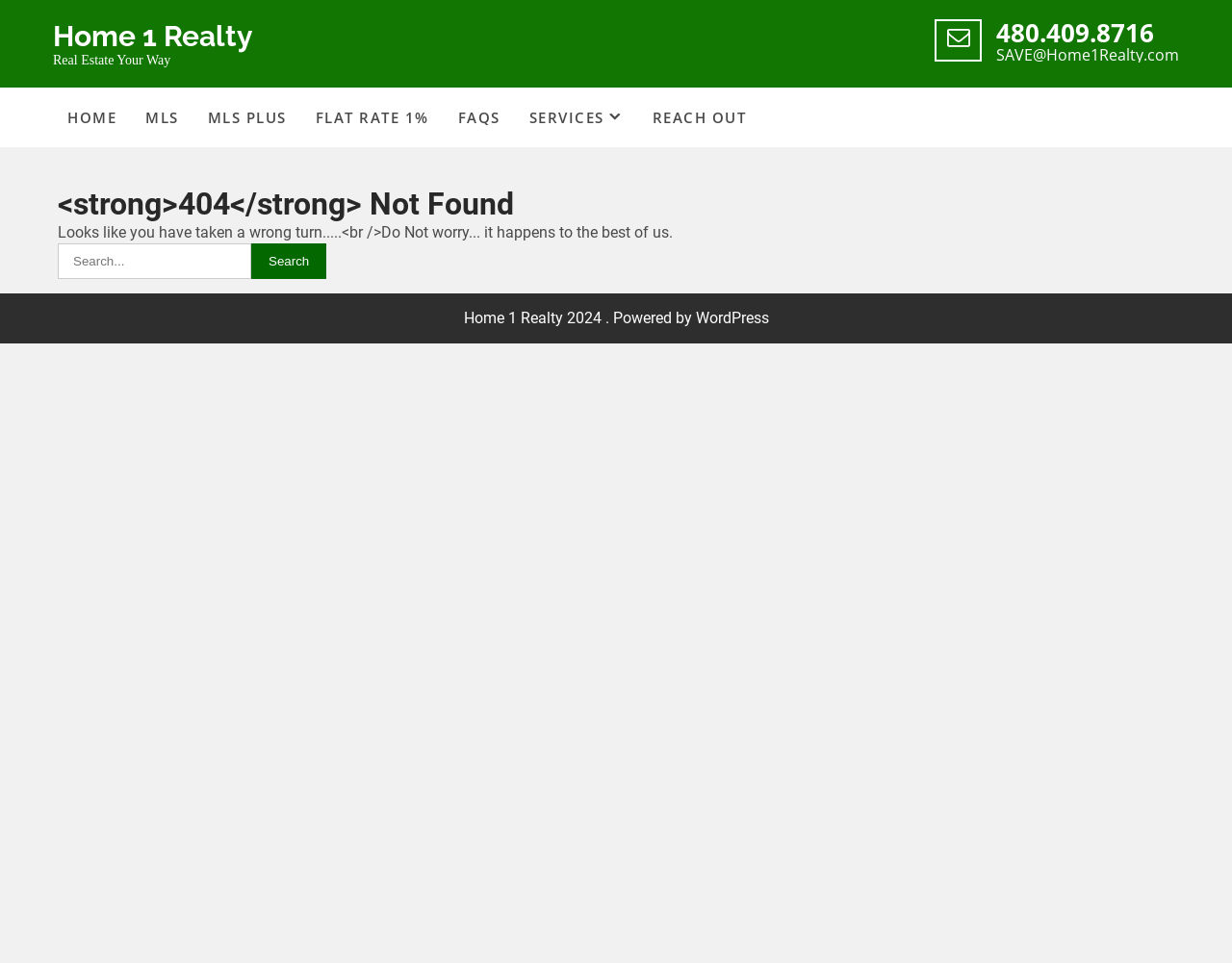What is the purpose of the search box on the webpage?
Refer to the image and respond with a one-word or short-phrase answer.

To search for something